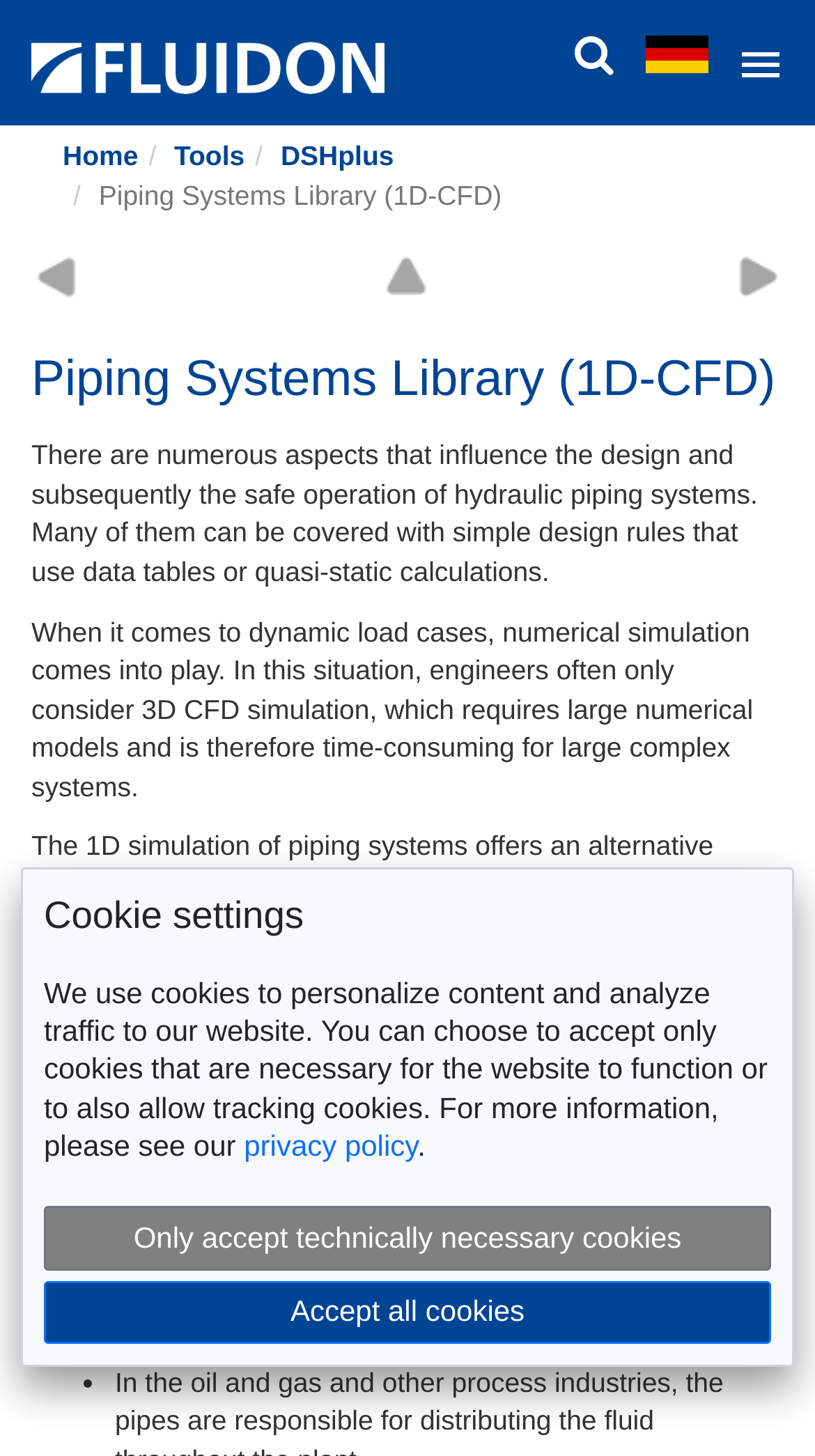Can you determine the bounding box coordinates of the area that needs to be clicked to fulfill the following instruction: "Navigate to the Home page"?

[0.077, 0.096, 0.17, 0.118]